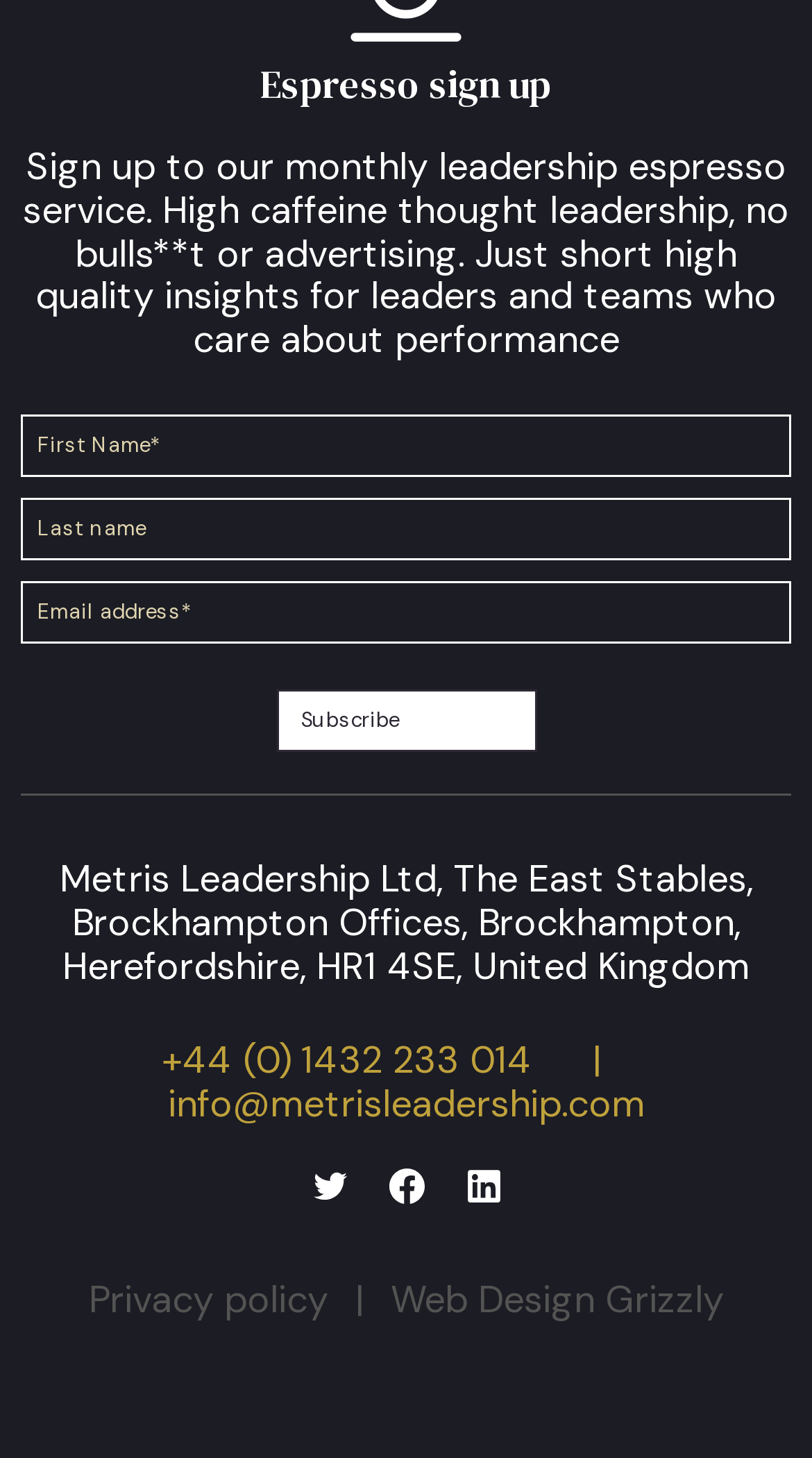Give a short answer to this question using one word or a phrase:
What is the purpose of the contact form?

To sign up for a service